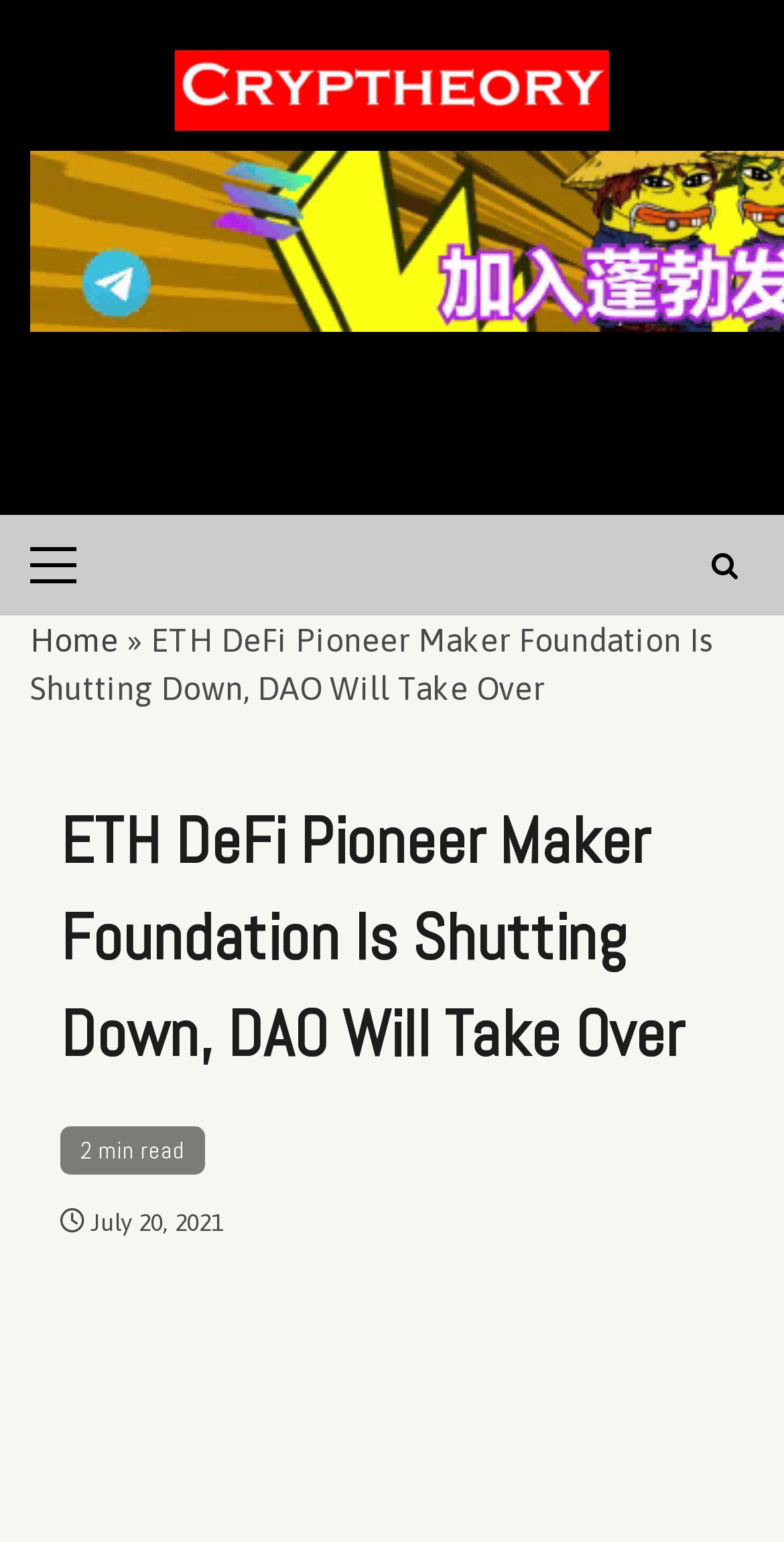What is the navigation section called?
Answer the question with a single word or phrase by looking at the picture.

breadcrumbs